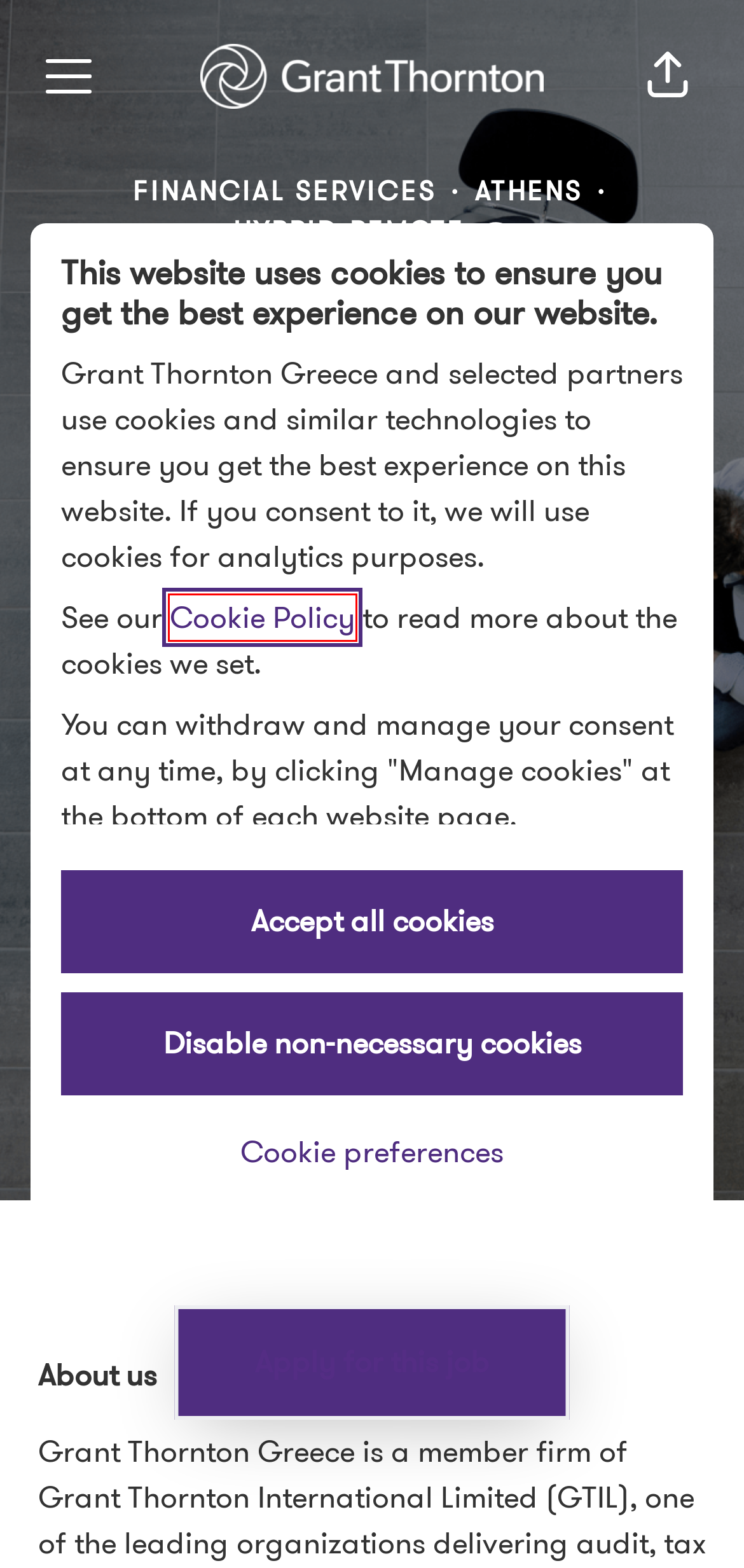Examine the screenshot of the webpage, noting the red bounding box around a UI element. Pick the webpage description that best matches the new page after the element in the red bounding box is clicked. Here are the candidates:
A. Legal professional in Financial Services - Grant Thornton Greece
B. Teamtailor ™ - Next Generation ATS & Employer Branding
C. People - Grant Thornton Greece
D. Cookie Policy - Grant Thornton Greece
E. Senior Business Analyst for Digital Banking - Grant Thornton Greece
F. Careers - Grant Thornton Greece
G. Assistant Advisor in Financial Services - Grant Thornton Greece
H. Current job openings - Grant Thornton Greece

D